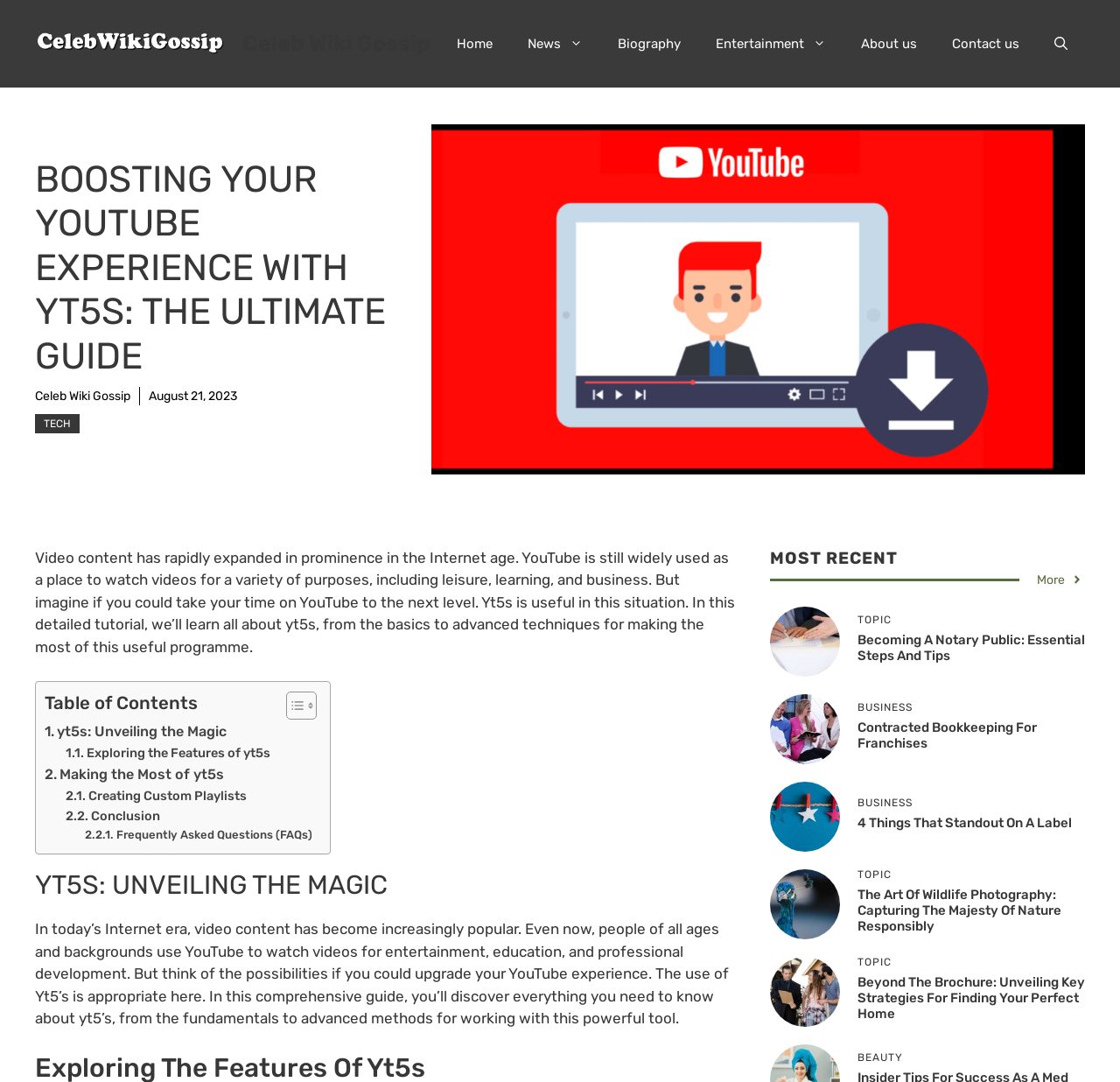Provide the bounding box coordinates of the HTML element described by the text: "alt="Celeb Wiki Gossip"". The coordinates should be in the format [left, top, right, bottom] with values between 0 and 1.

[0.031, 0.031, 0.203, 0.047]